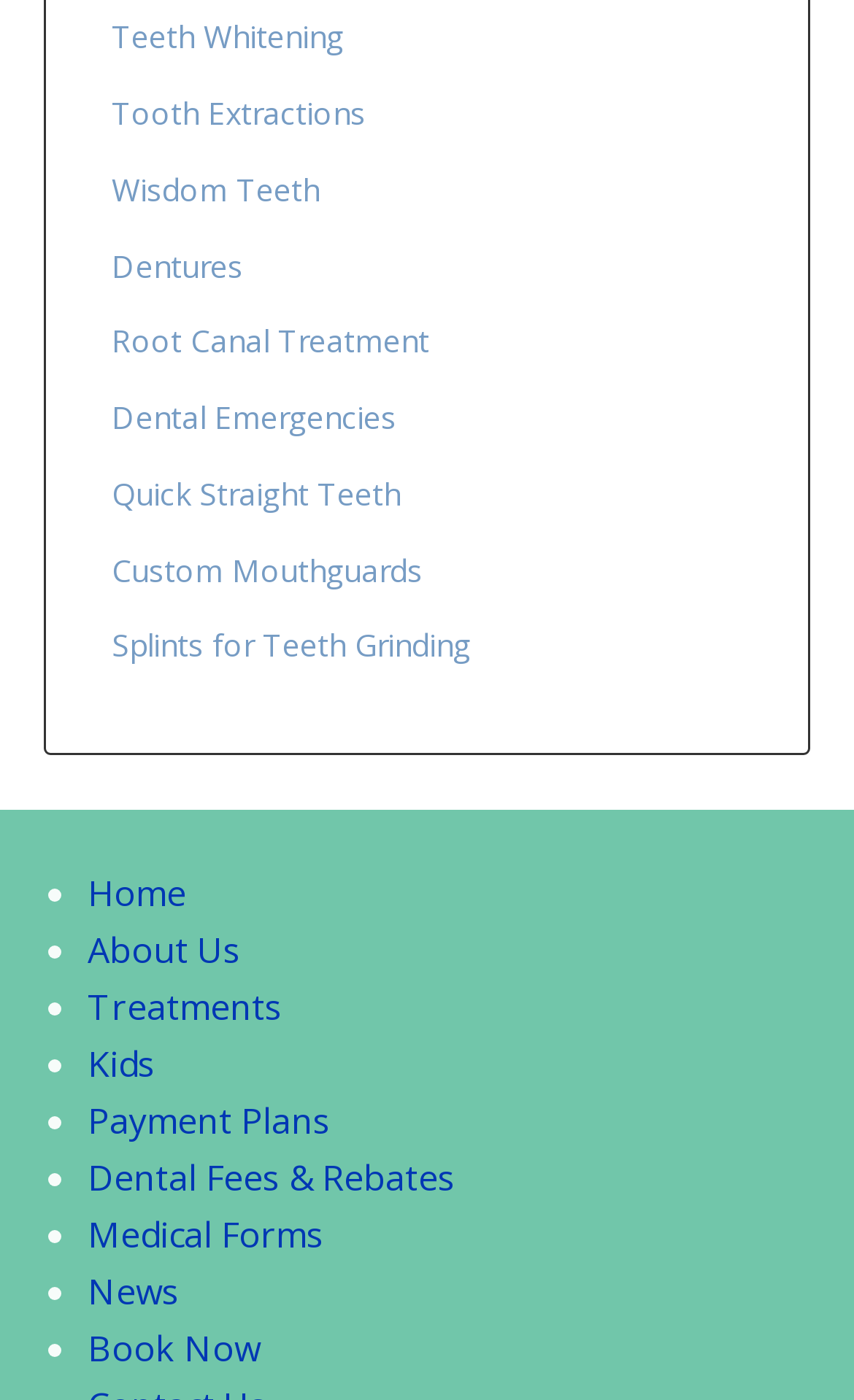Locate the bounding box coordinates of the area you need to click to fulfill this instruction: 'View Dental Fees & Rebates'. The coordinates must be in the form of four float numbers ranging from 0 to 1: [left, top, right, bottom].

[0.103, 0.824, 0.533, 0.859]